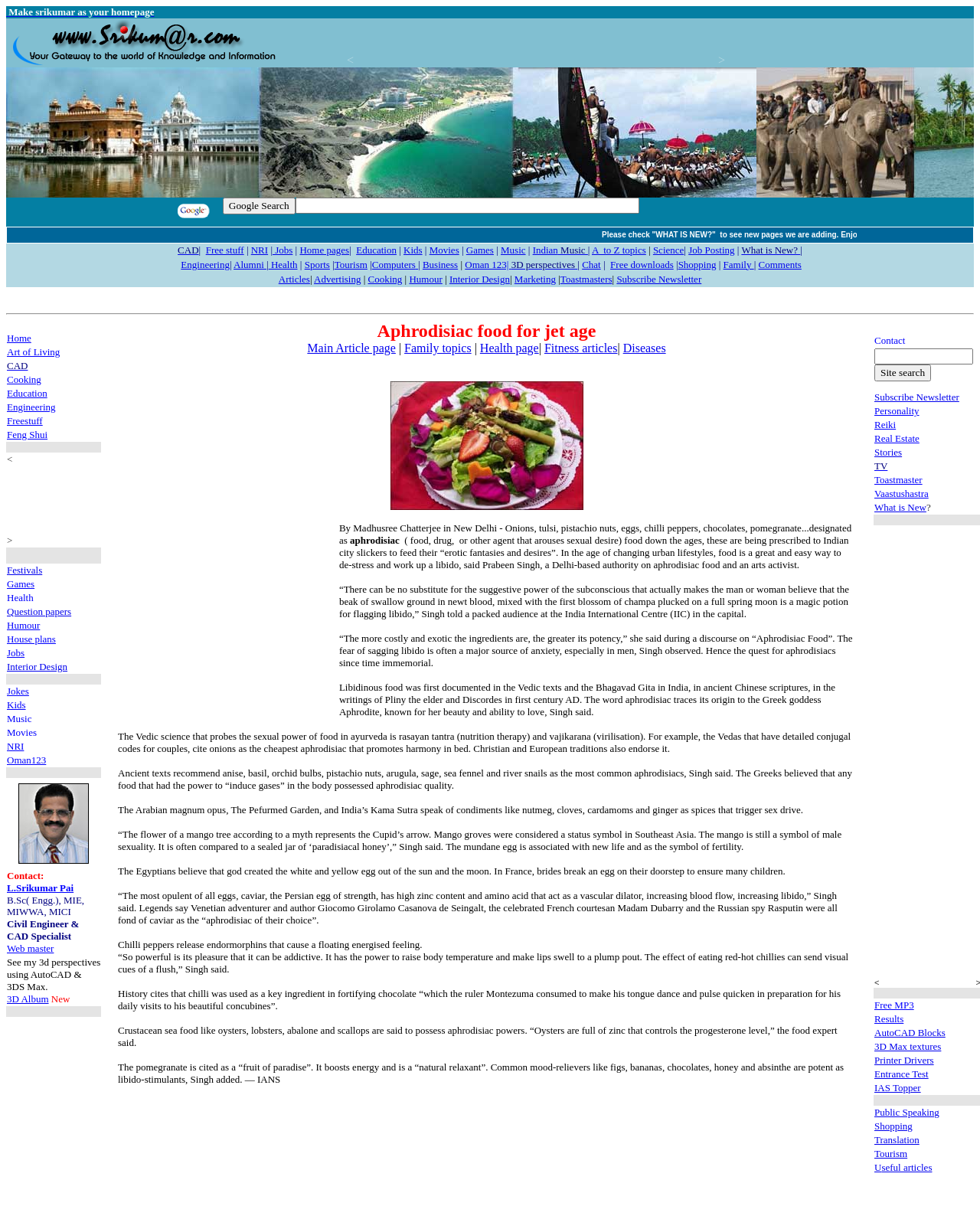Please locate the bounding box coordinates of the element that needs to be clicked to achieve the following instruction: "Make srikumar as your homepage". The coordinates should be four float numbers between 0 and 1, i.e., [left, top, right, bottom].

[0.006, 0.004, 0.157, 0.014]